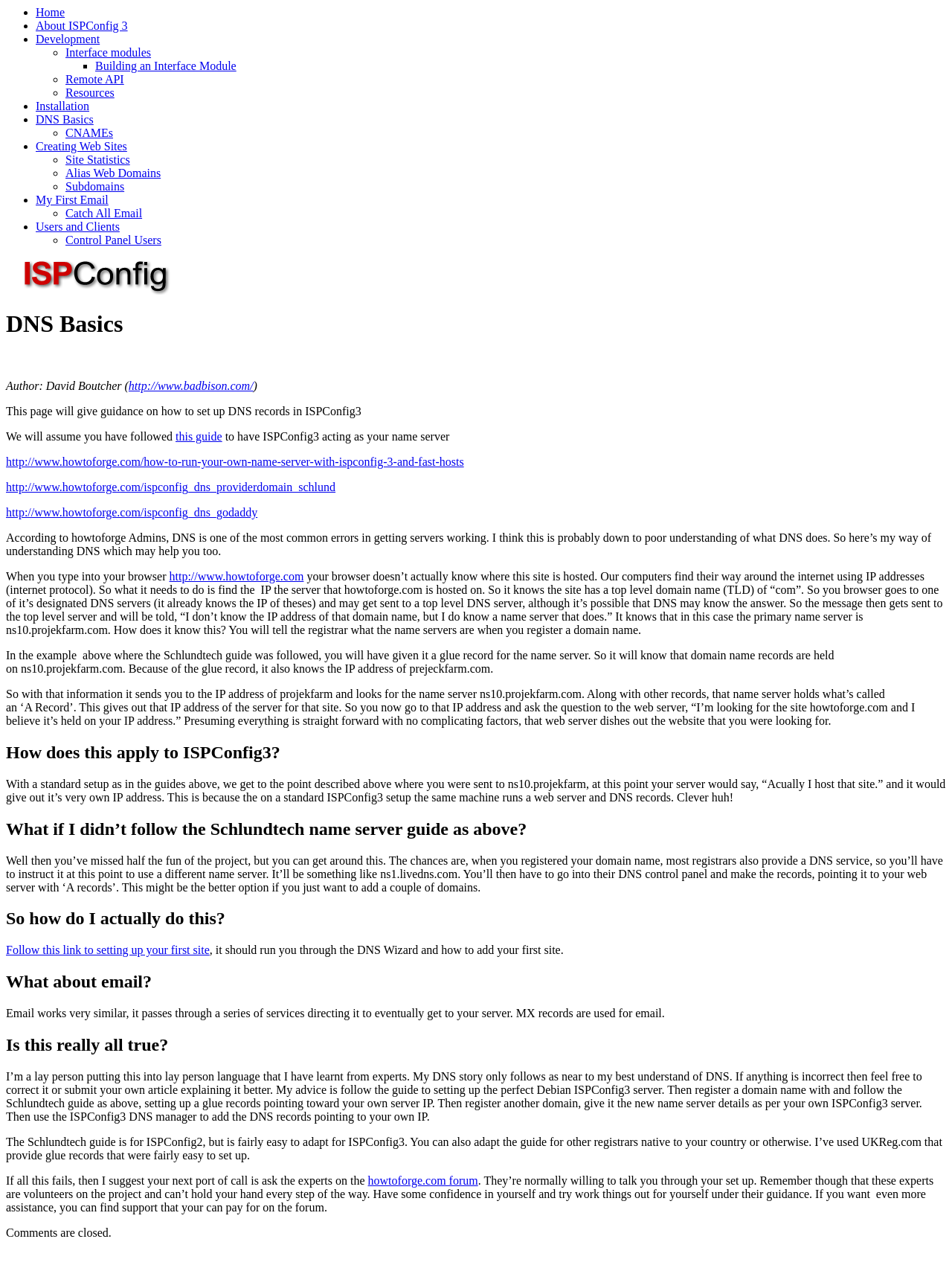What is used for email?
Look at the image and respond with a one-word or short phrase answer.

MX records